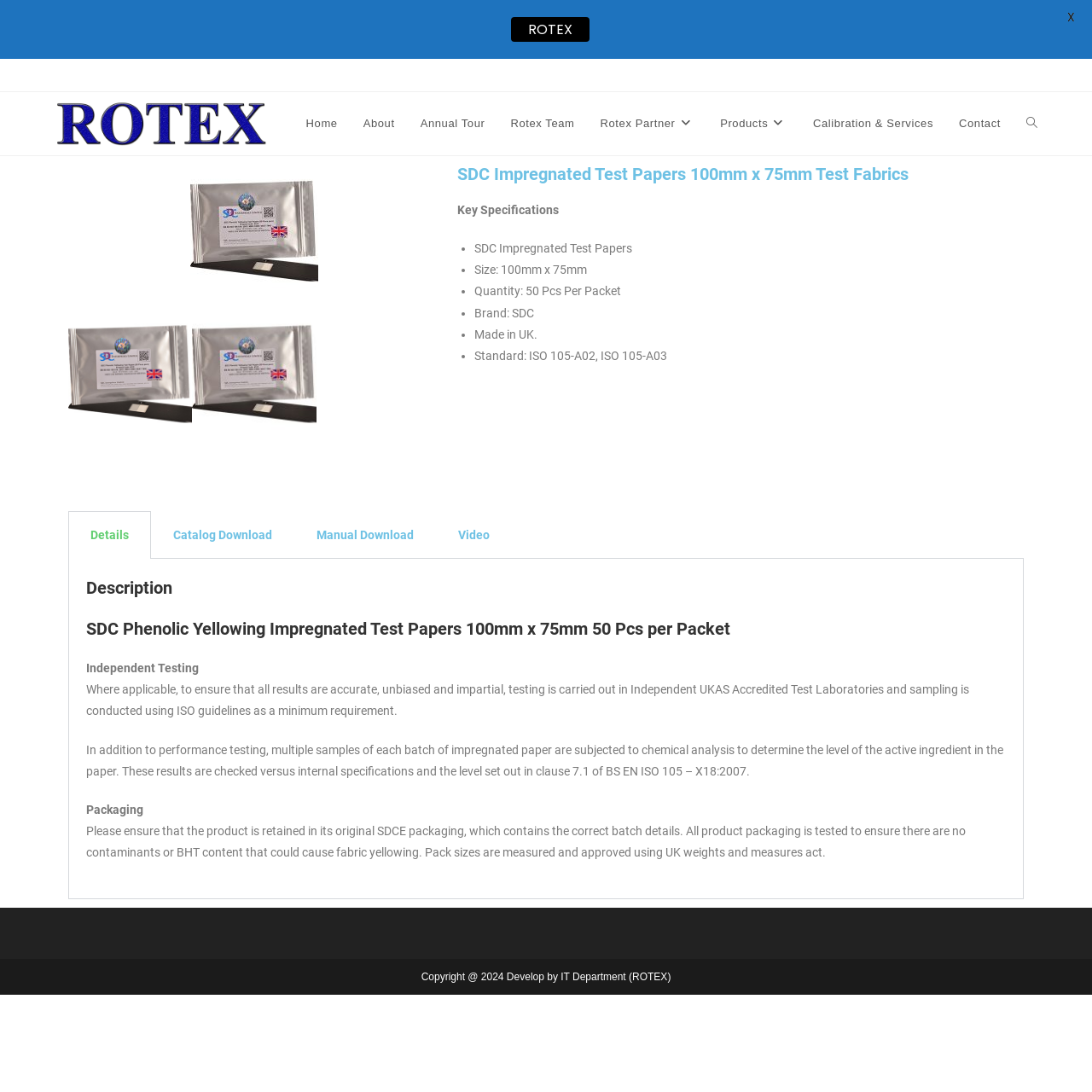Identify the bounding box coordinates of the area that should be clicked in order to complete the given instruction: "Search the website". The bounding box coordinates should be four float numbers between 0 and 1, i.e., [left, top, right, bottom].

[0.928, 0.084, 0.962, 0.142]